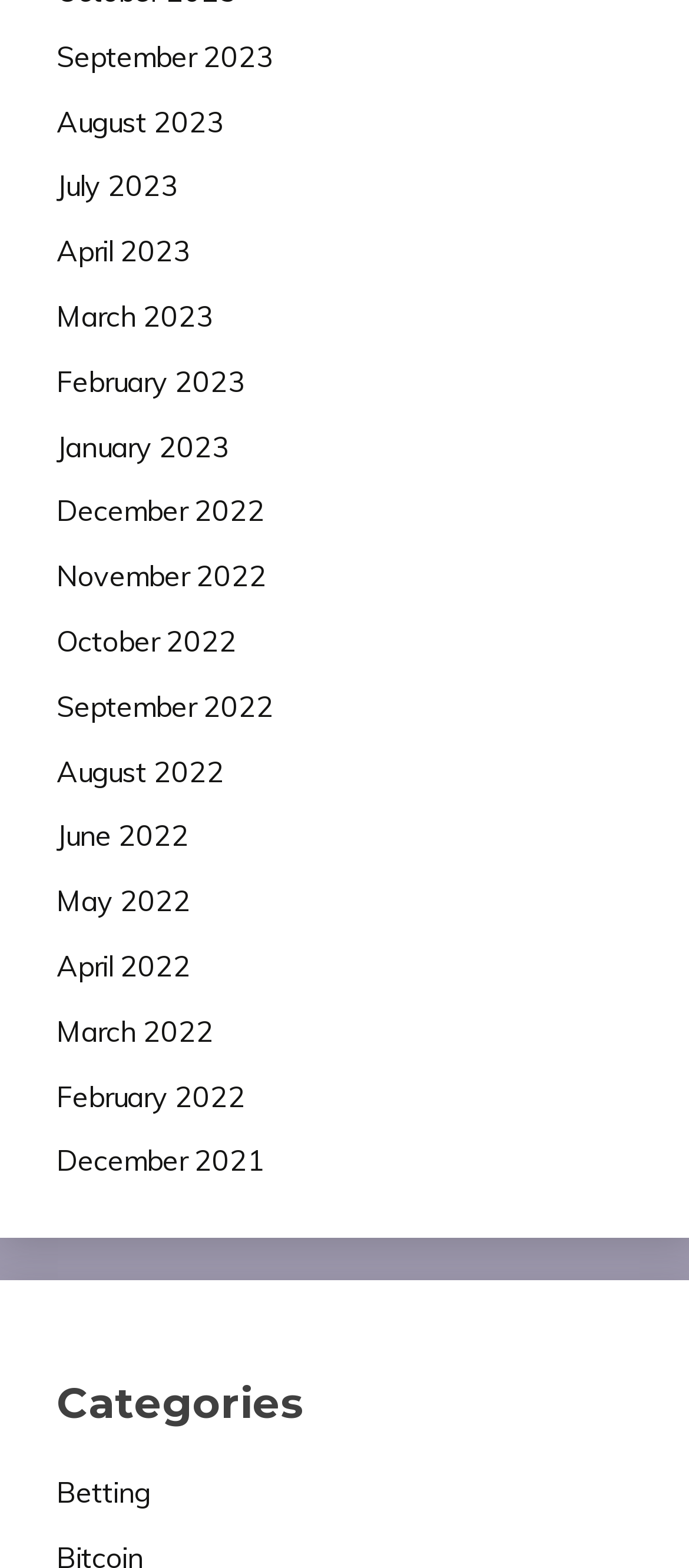How many links are there for the year 2022?
Using the details shown in the screenshot, provide a comprehensive answer to the question.

I can count the links for the year 2022, and there are 5 of them: October 2022, September 2022, August 2022, June 2022, and May 2022.